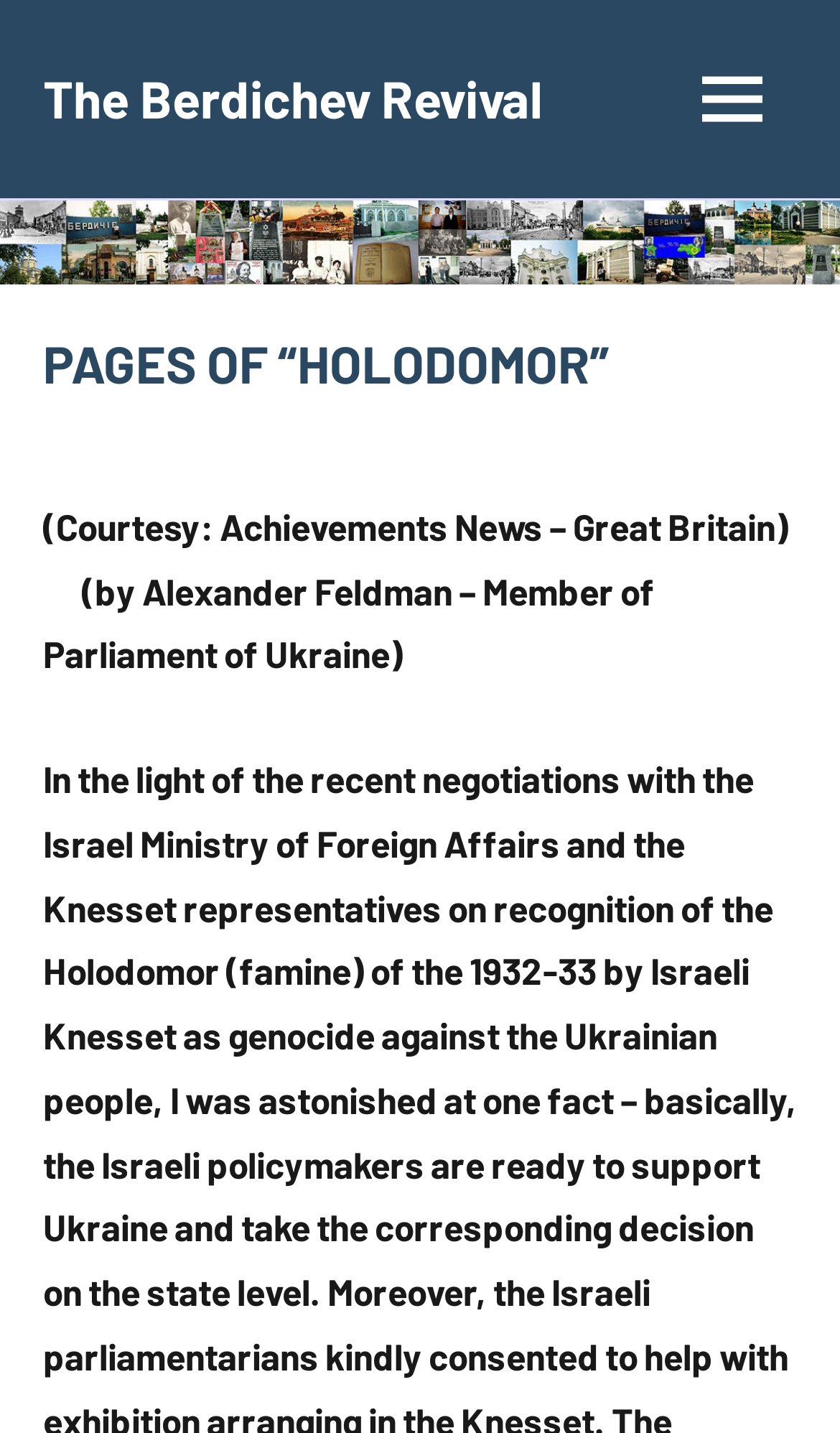Find the bounding box of the web element that fits this description: "The Berdichev Revival".

[0.051, 0.047, 0.646, 0.091]